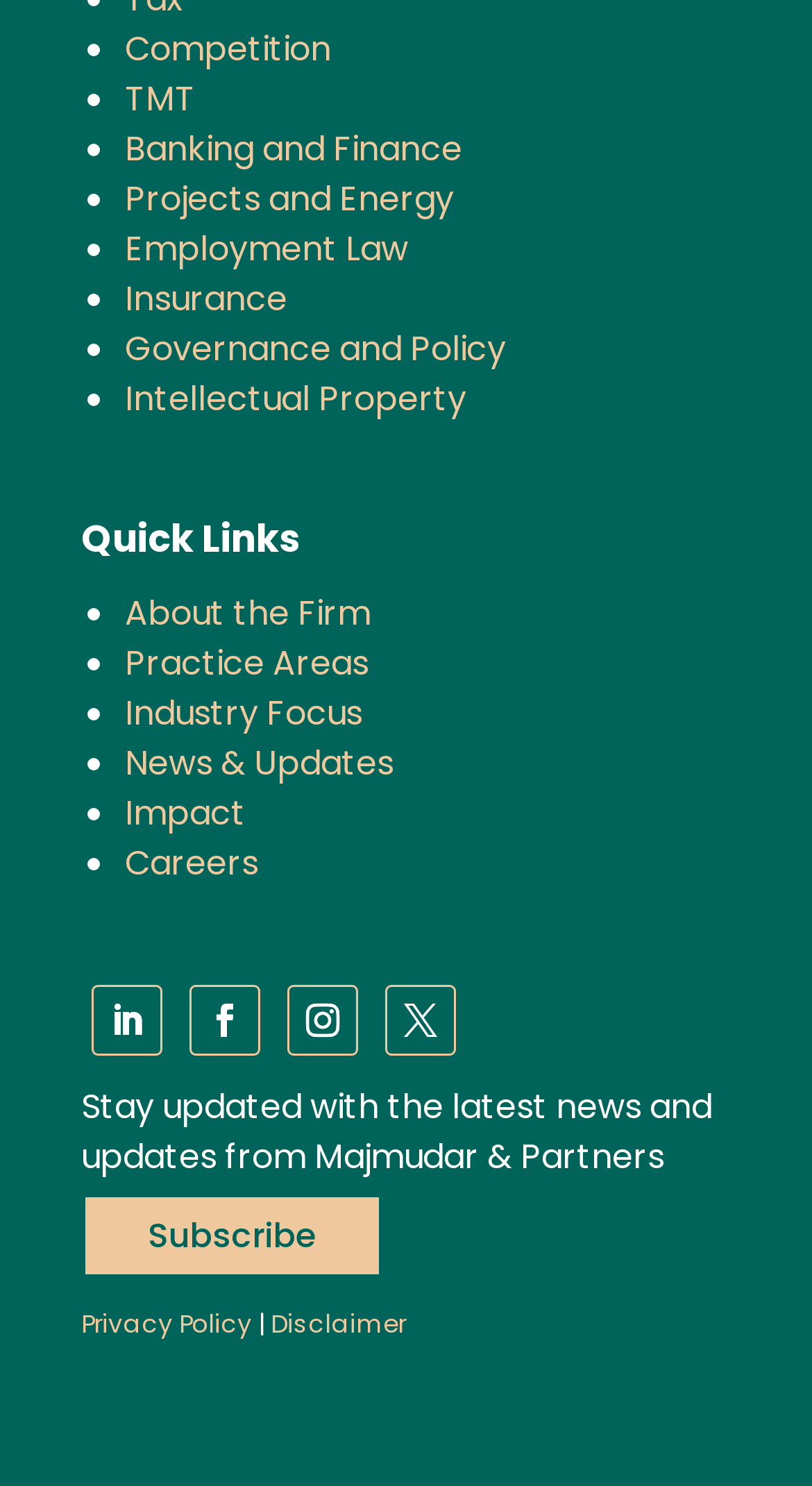How many social media links are there?
Can you provide a detailed and comprehensive answer to the question?

I looked at the icons at the bottom of the page and found that there are 4 social media links, represented by the icons '', '', '', and ''.